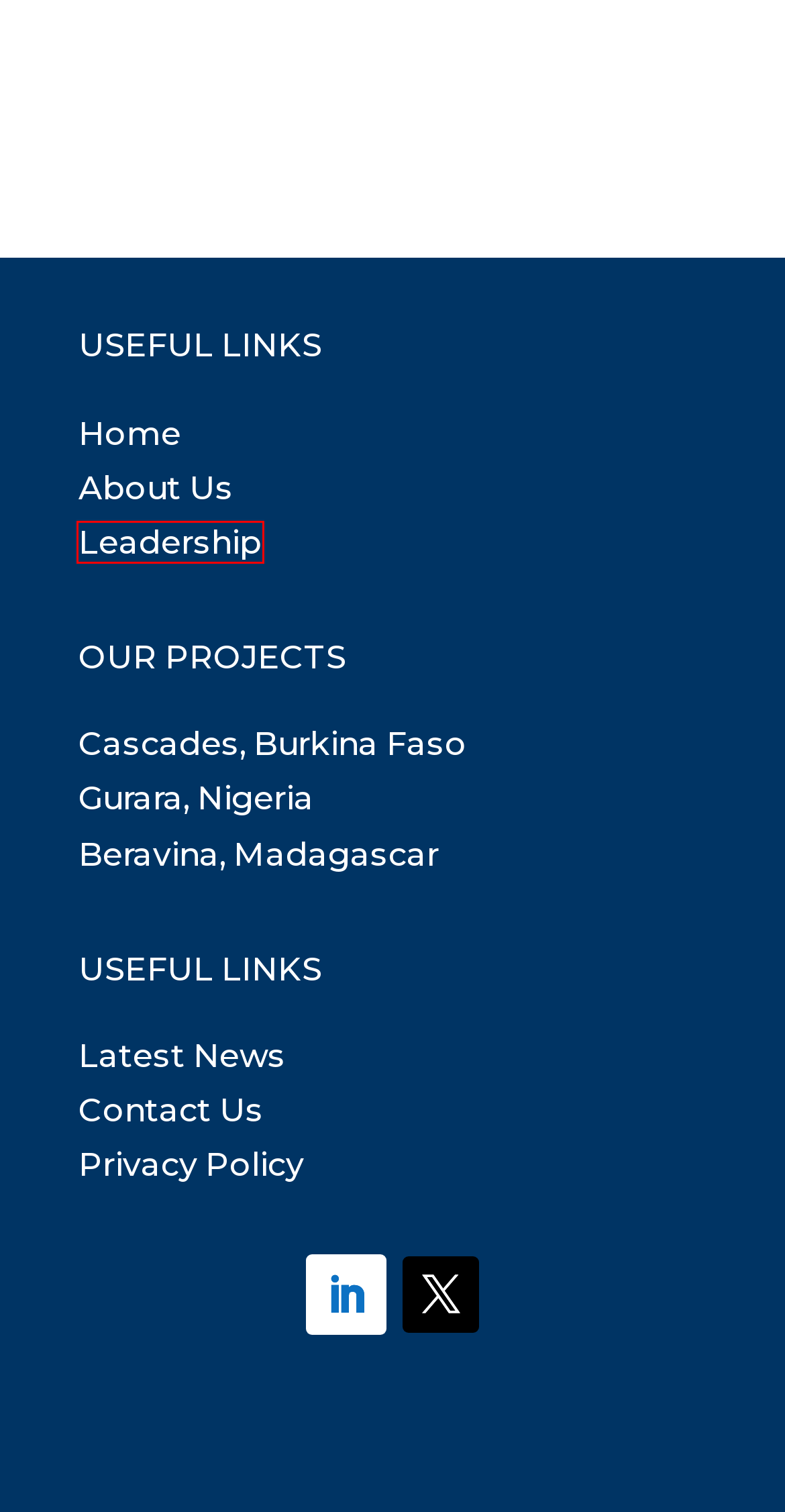You are given a screenshot of a webpage with a red rectangle bounding box around a UI element. Select the webpage description that best matches the new webpage after clicking the element in the bounding box. Here are the candidates:
A. Beravina, Madagascar - DFR Gold
B. Strategic communication experts
C. About Us - DFR Gold
D. Cascades Burkina Faso - DFR Gold
E. Contact Us - DFR Gold
F. Privacy Policy - DFR Gold
G. Latest News - DFR Gold
H. Leadership - DFR Gold

H